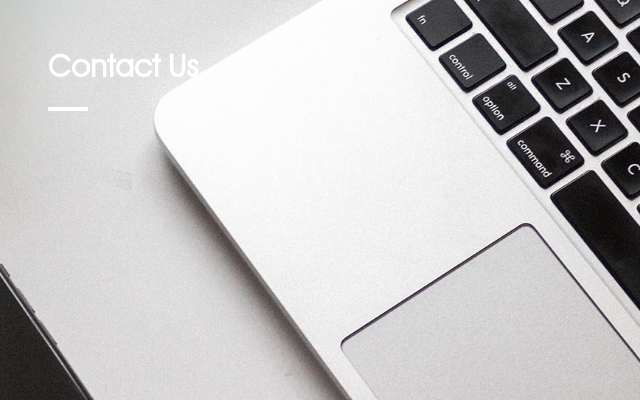Refer to the image and offer a detailed explanation in response to the question: What is displayed to the left of the laptop?

The image shows a clean and minimalist aesthetic, and to the left of the laptop, the phrase 'Contact Us' is prominently displayed, suggesting an invitation for users to reach out for assistance or inquiries.